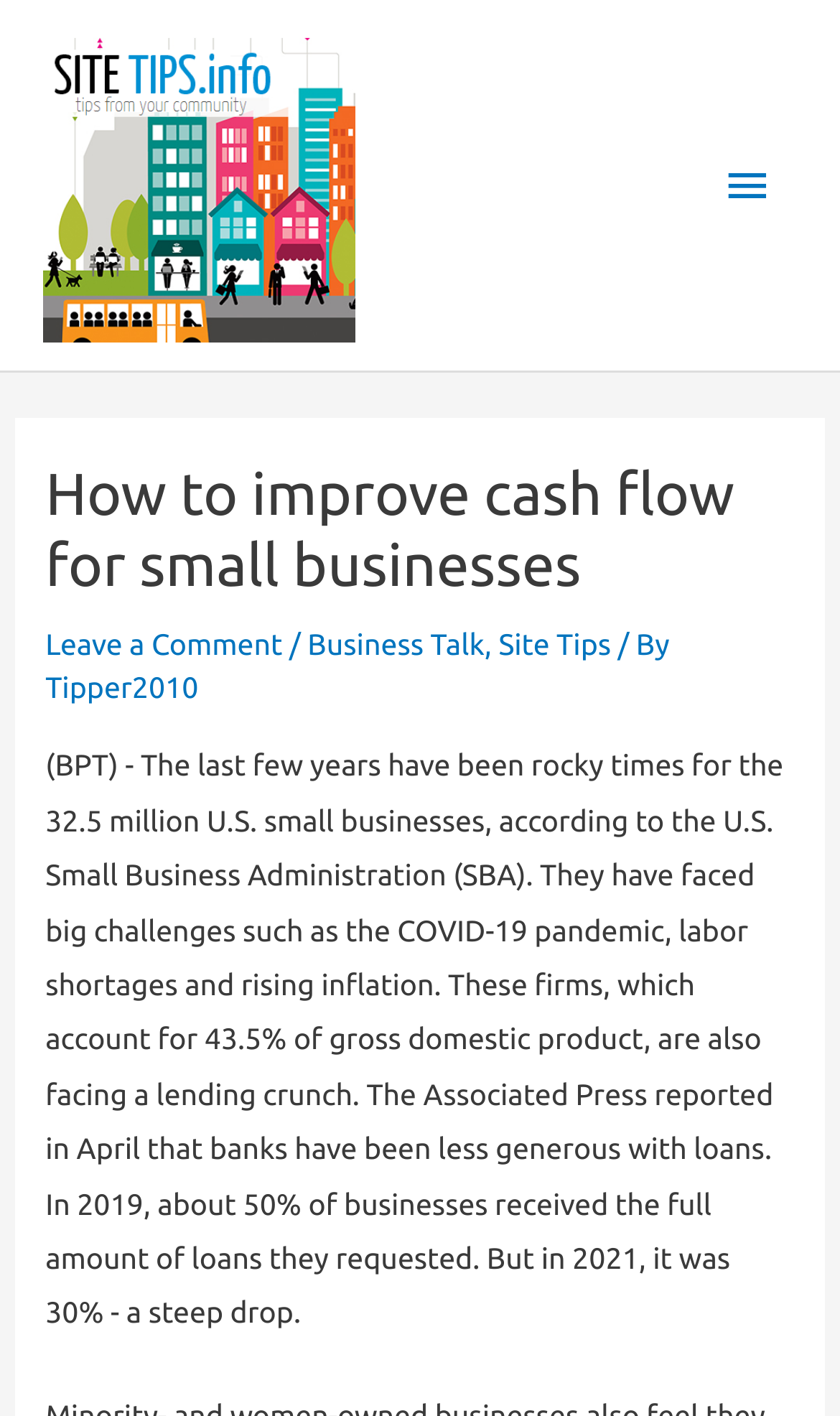Examine the screenshot and answer the question in as much detail as possible: What is the name of the author of the article?

The author's name is mentioned at the end of the article, 'By Tipper2010'.